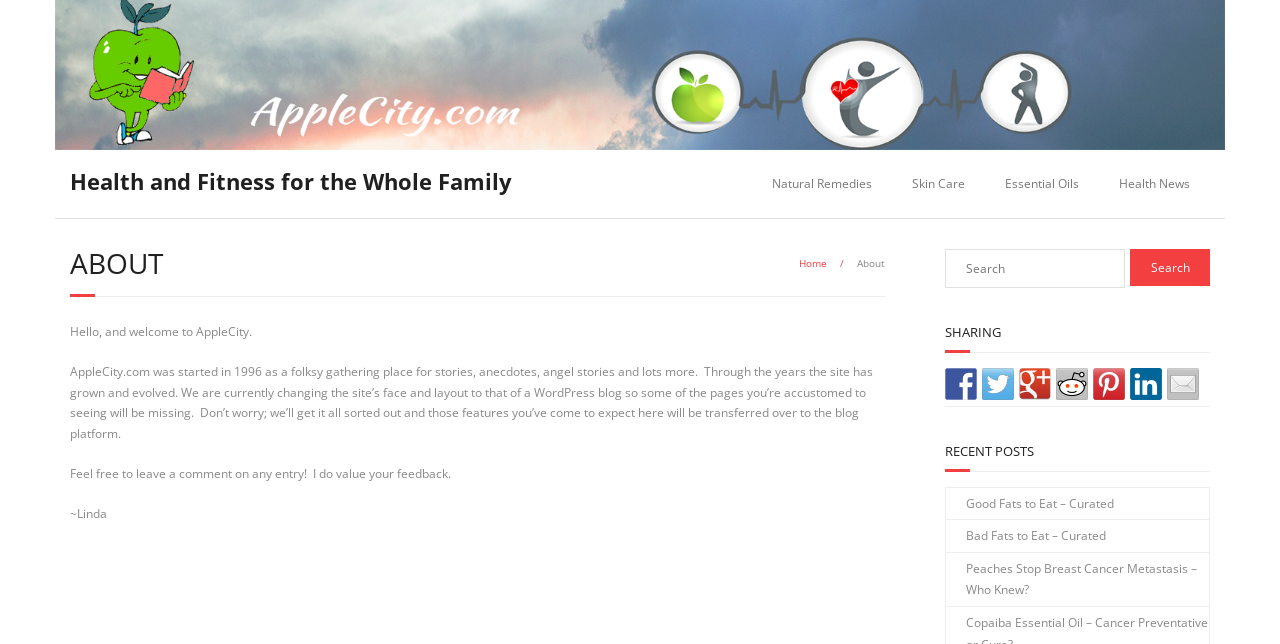Who is the author of the website?
Could you give a comprehensive explanation in response to this question?

At the bottom of the webpage, I can see a signature '~Linda' which suggests that Linda is the author or owner of the website.